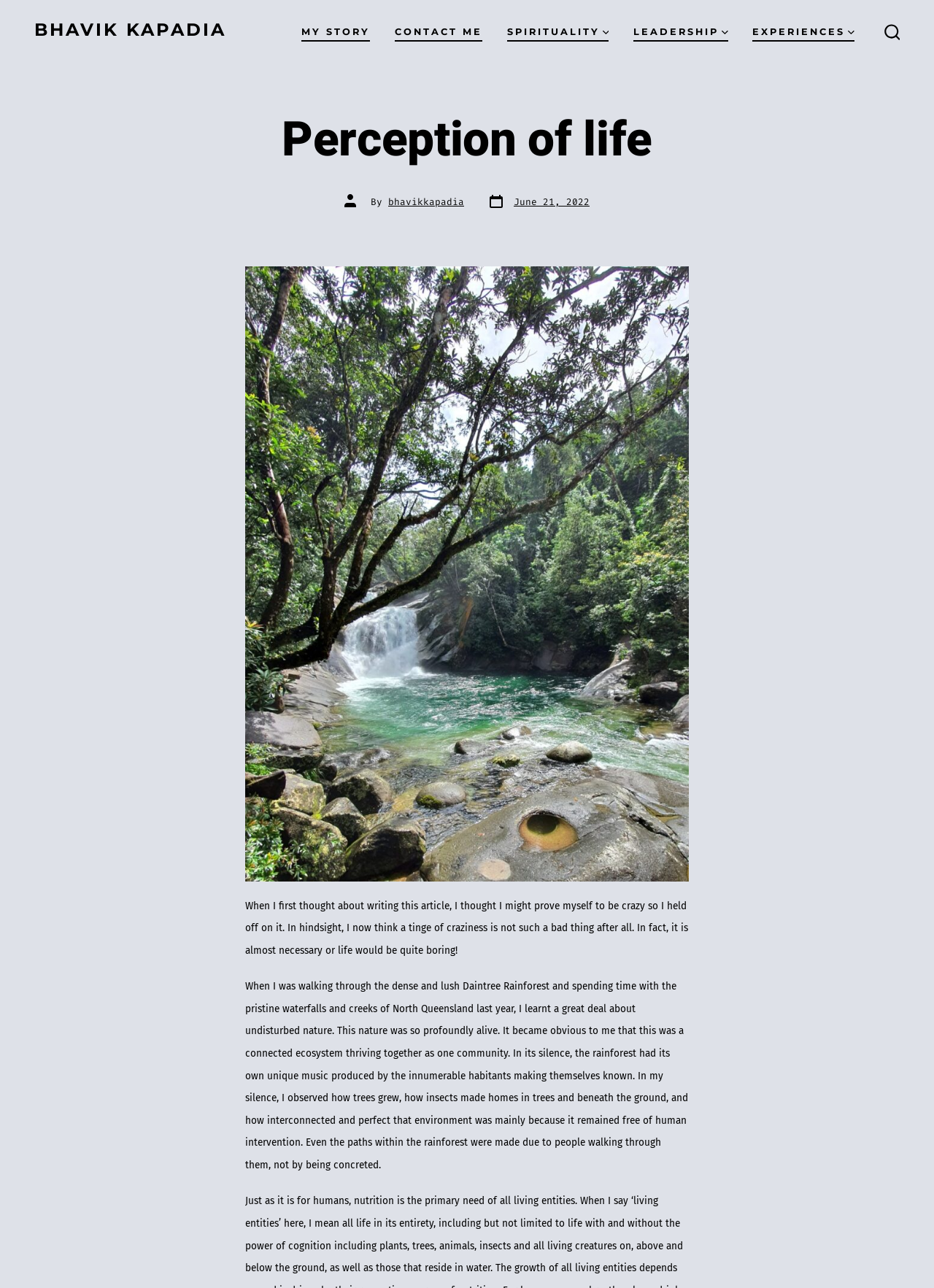Specify the bounding box coordinates of the area to click in order to execute this command: 'Check the post date'. The coordinates should consist of four float numbers ranging from 0 to 1, and should be formatted as [left, top, right, bottom].

[0.522, 0.15, 0.631, 0.165]